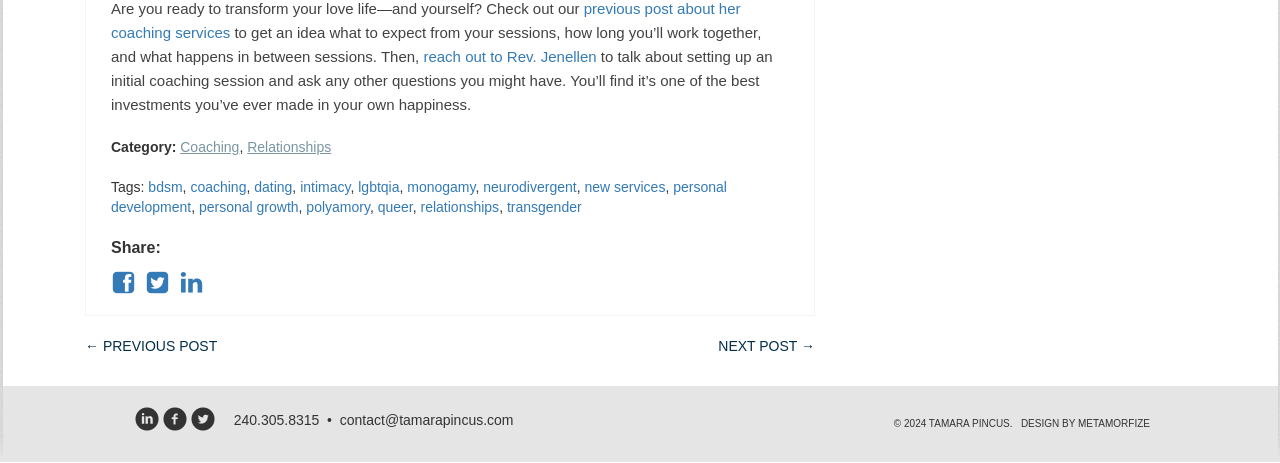What is the tone of the webpage?
Refer to the image and provide a detailed answer to the question.

The language and tone used on the webpage, including the introduction to Rev. Jenellen's coaching services and the encouragement to reach out, convey a sense of professionalism and supportiveness, suggesting that the webpage is intended to provide a helpful and non-judgmental space for users.